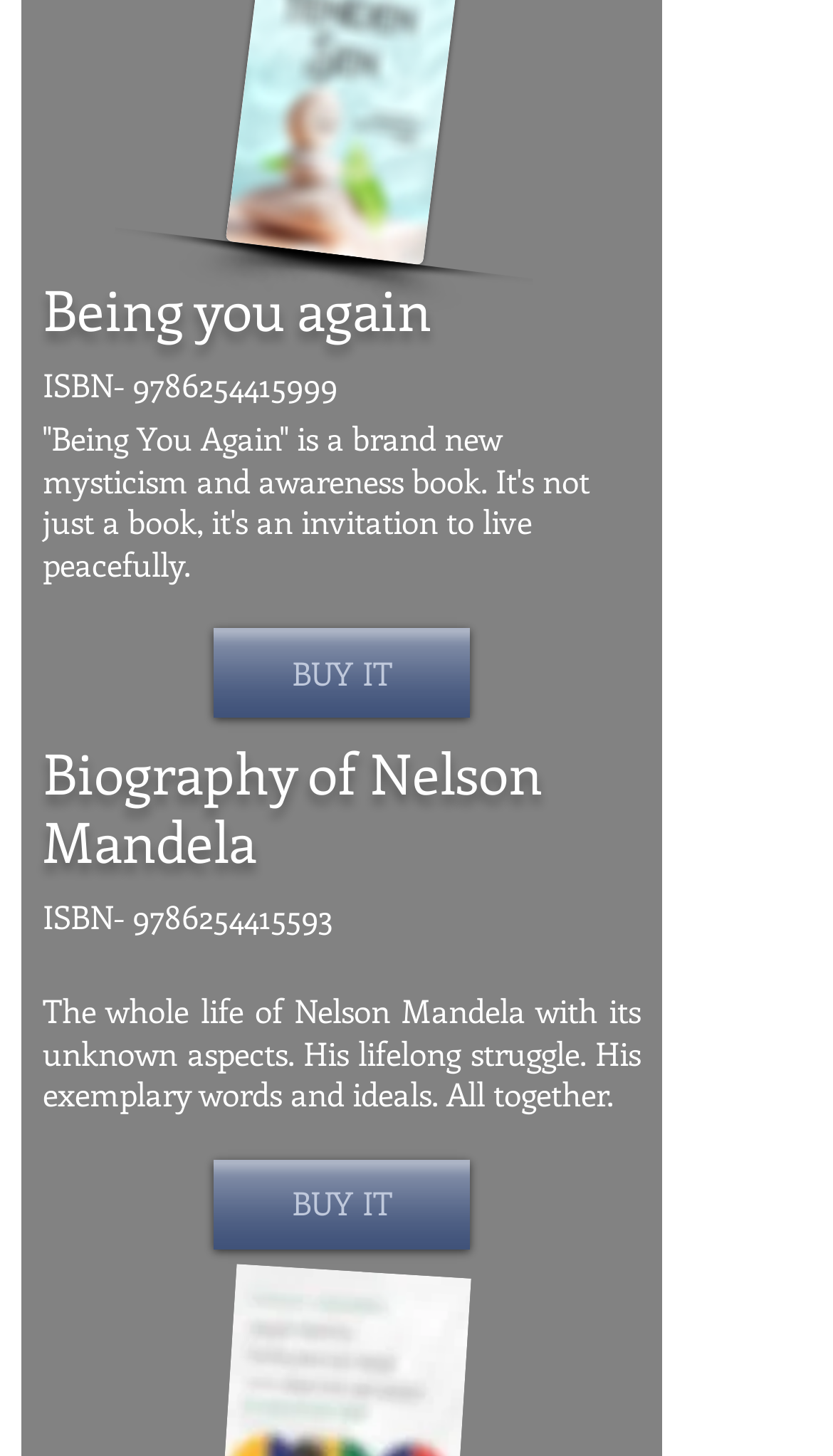Where can I buy these books?
Using the image, answer in one word or phrase.

Unknown